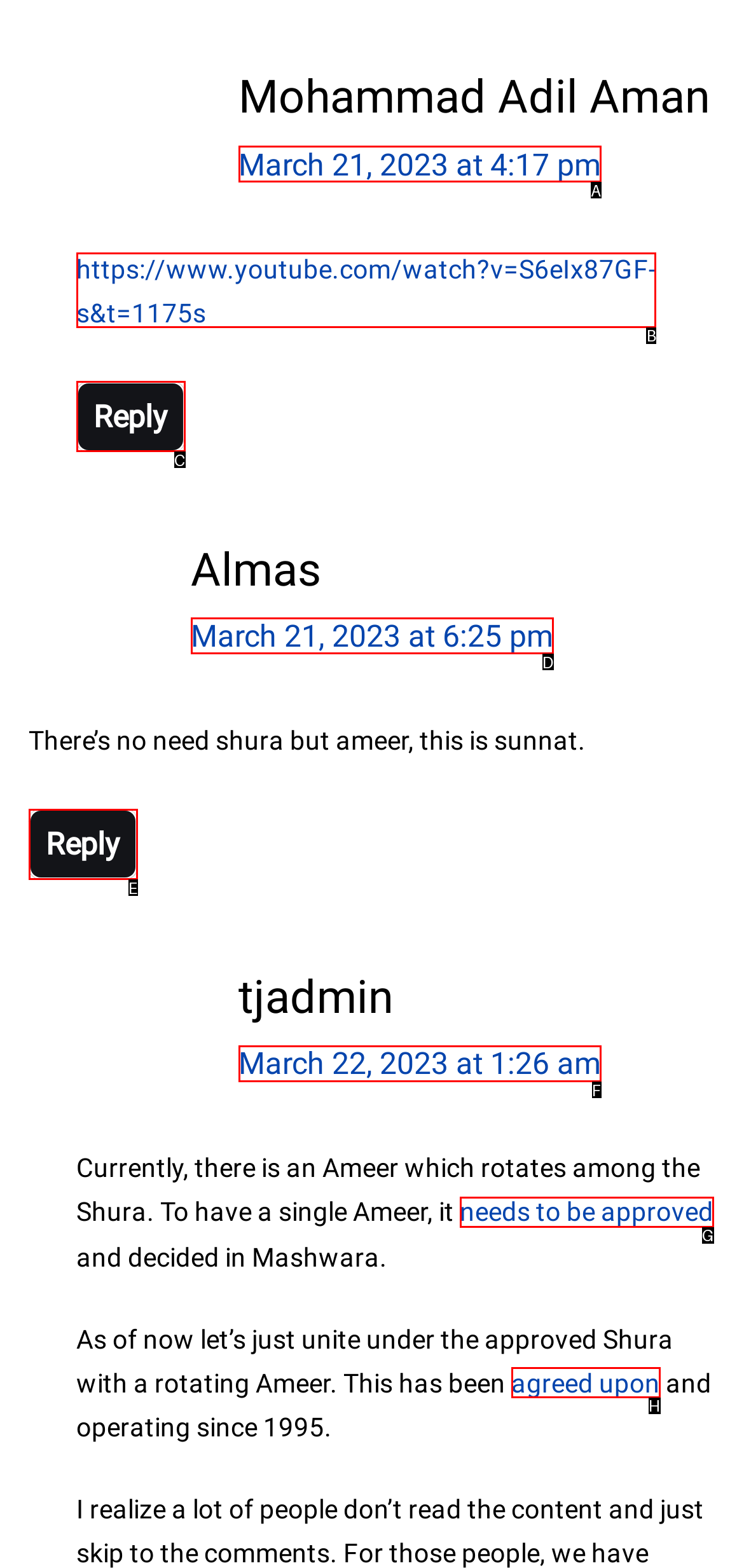Identify the correct choice to execute this task: View YouTube video
Respond with the letter corresponding to the right option from the available choices.

B